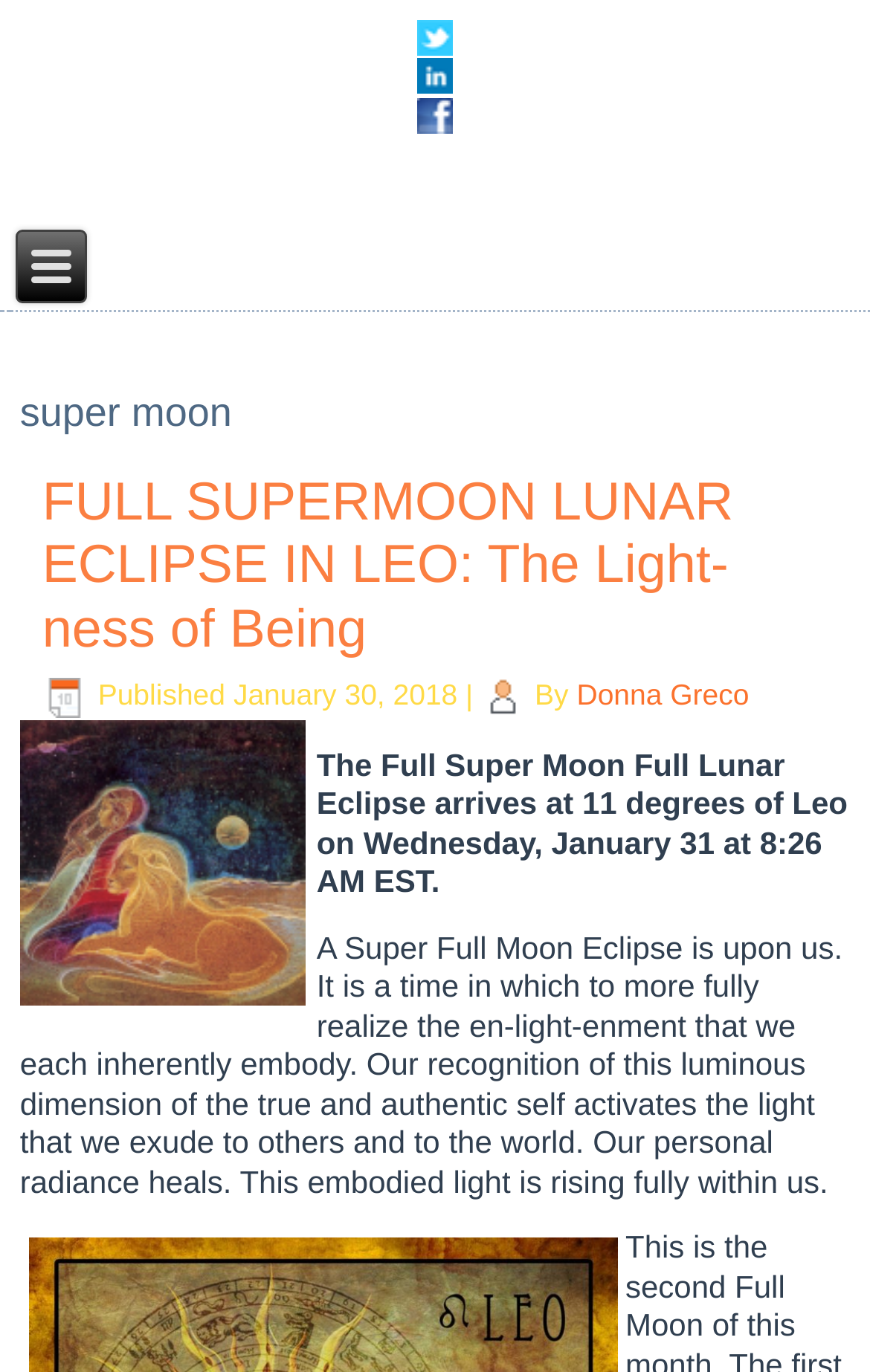Generate a thorough description of the webpage.

The webpage is about Cosmic Consultations by Donna Greco, an astrologer based in Pittsburgh. At the top, there are three identical links, aligned horizontally, each with a small gap between them. Below these links, there is a prominent article section that occupies most of the page. 

The article section starts with a heading "super moon" in a large font, followed by a subheading "FULL SUPERMOON LUNAR ECLIPSE IN LEO: The Light-ness of Being" in a slightly smaller font. The subheading is a link, and it has a smaller link with the same text below it. 

To the right of the subheading, there is a publication date and time, "Published 10:54 am January 30, 2018", and a separator "|". Below this, there is an author section with the text "By" followed by a link to "Donna Greco". 

The main content of the article starts with a link to the same article title, and below it, there is an image. The article text describes the Full Super Moon Full Lunar Eclipse, its timing, and its significance in terms of personal enlightenment and radiance. The text is divided into two paragraphs, with the second paragraph being longer and more descriptive.